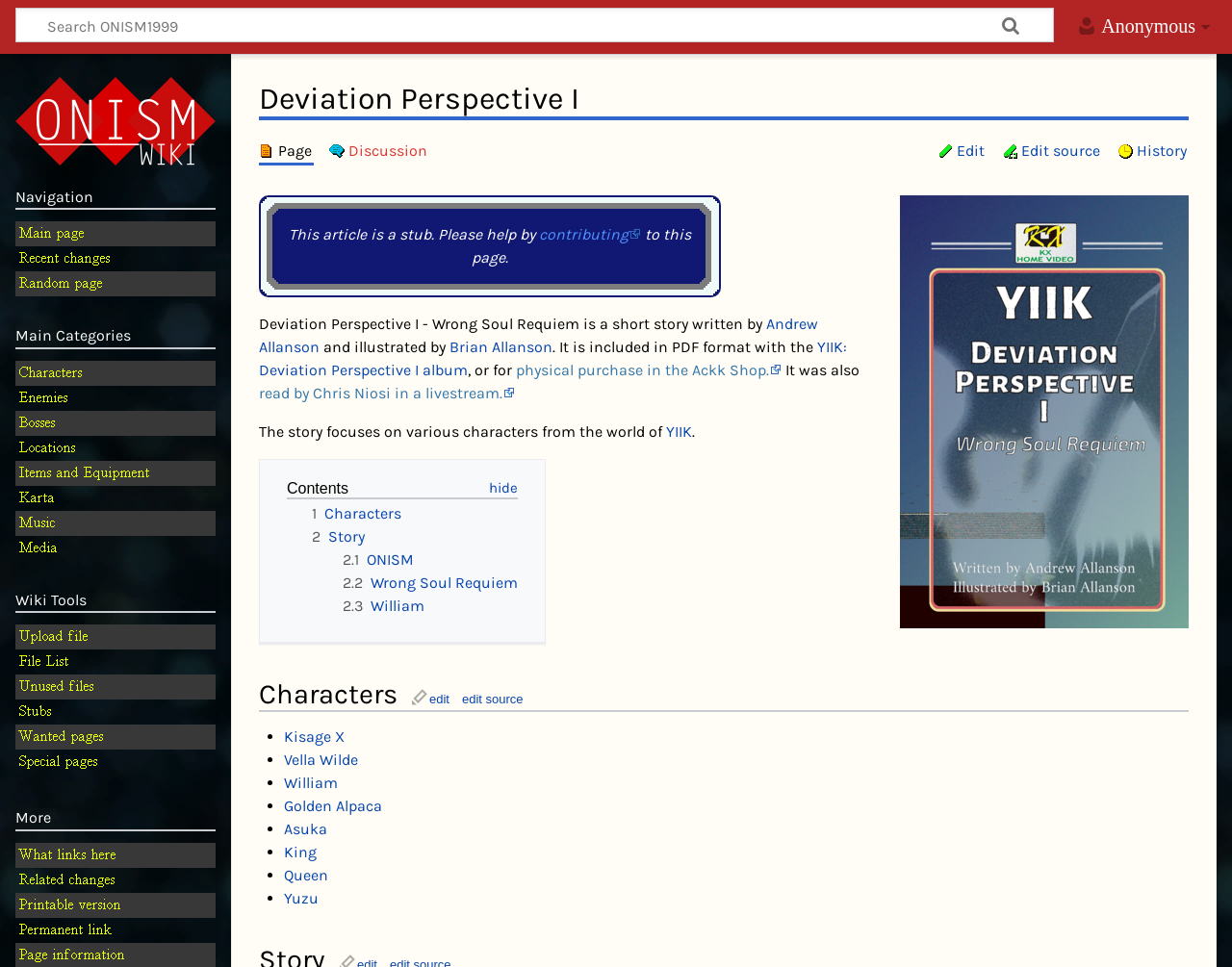Determine the bounding box for the UI element that matches this description: "Items and Equipment".

[0.016, 0.481, 0.122, 0.496]